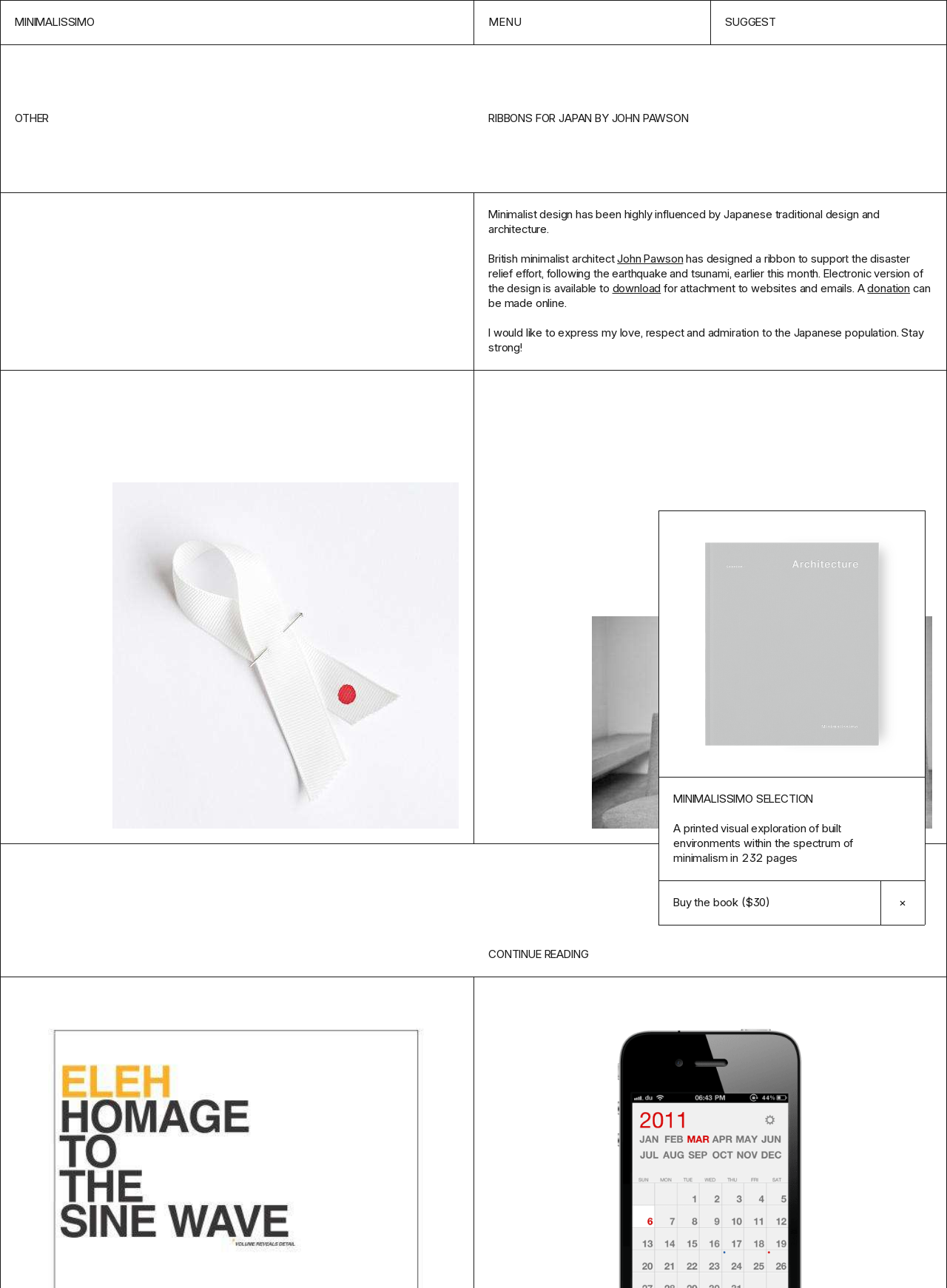Describe all the significant parts and information present on the webpage.

The webpage is about Minimalissimo, a design-focused website. At the top, there is a navigation bar with links to the "Homepage", "MENU", and "SUGGEST" options. The website's title, "MINIMALISSIMO", is displayed prominently next to the navigation bar.

Below the navigation bar, there is a heading that reads "RIBBONS FOR JAPAN BY JOHN PAWSON". To the left of this heading, there is a link to "OTHER" content. The main content of the webpage is divided into two columns. The left column contains a description list, while the right column features two figures, likely images.

The description list provides information about John Pawson, a British minimalist architect who has designed a ribbon to support disaster relief efforts in Japan. The text explains that the design is available for download and that donations can be made online. There is also a personal message from the author, expressing love, respect, and admiration for the Japanese population.

Below the description list, there is a heading that reads "CONTINUE READING", which is followed by two subheadings: "HOMAGE TO WAVEFORMS" and "CALVETICA". An image is displayed to the right of these headings, taking up a significant portion of the page.

Further down, there is a section titled "MINIMALISSIMO SELECTION", which features a description of a book about minimalism in built environments. The book can be purchased for $30, and there is a button to close the section.